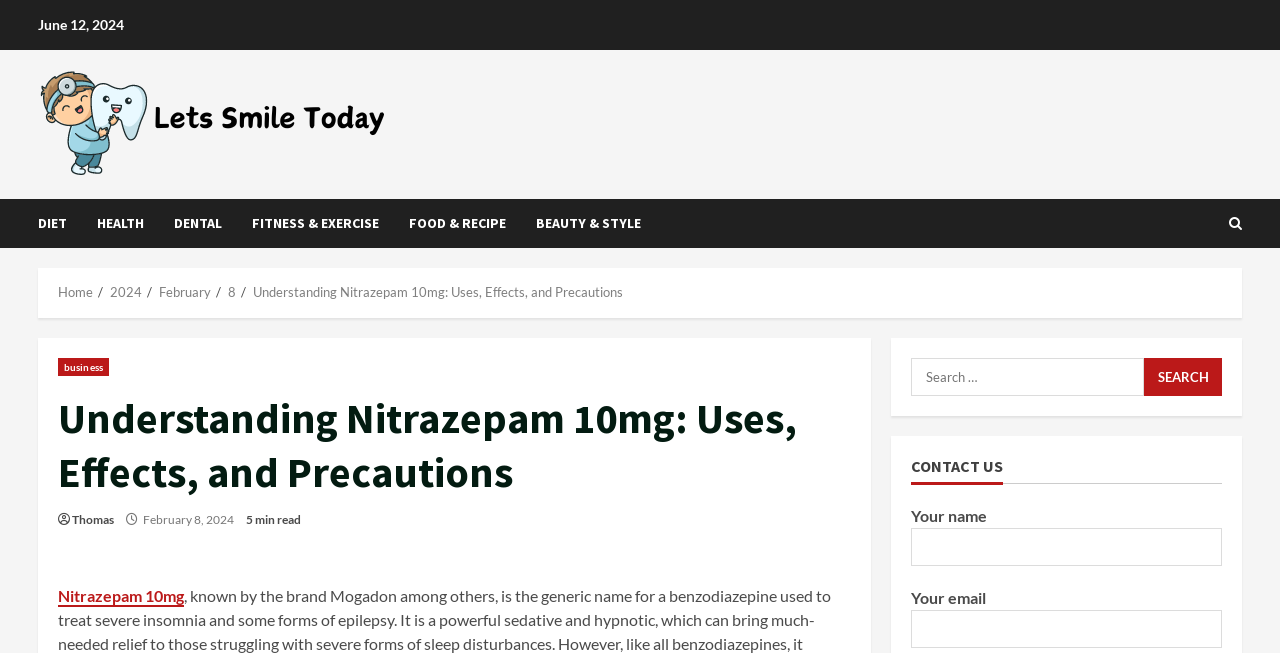Find the bounding box coordinates of the clickable element required to execute the following instruction: "Click on the 'DIET' link". Provide the coordinates as four float numbers between 0 and 1, i.e., [left, top, right, bottom].

[0.03, 0.305, 0.064, 0.38]